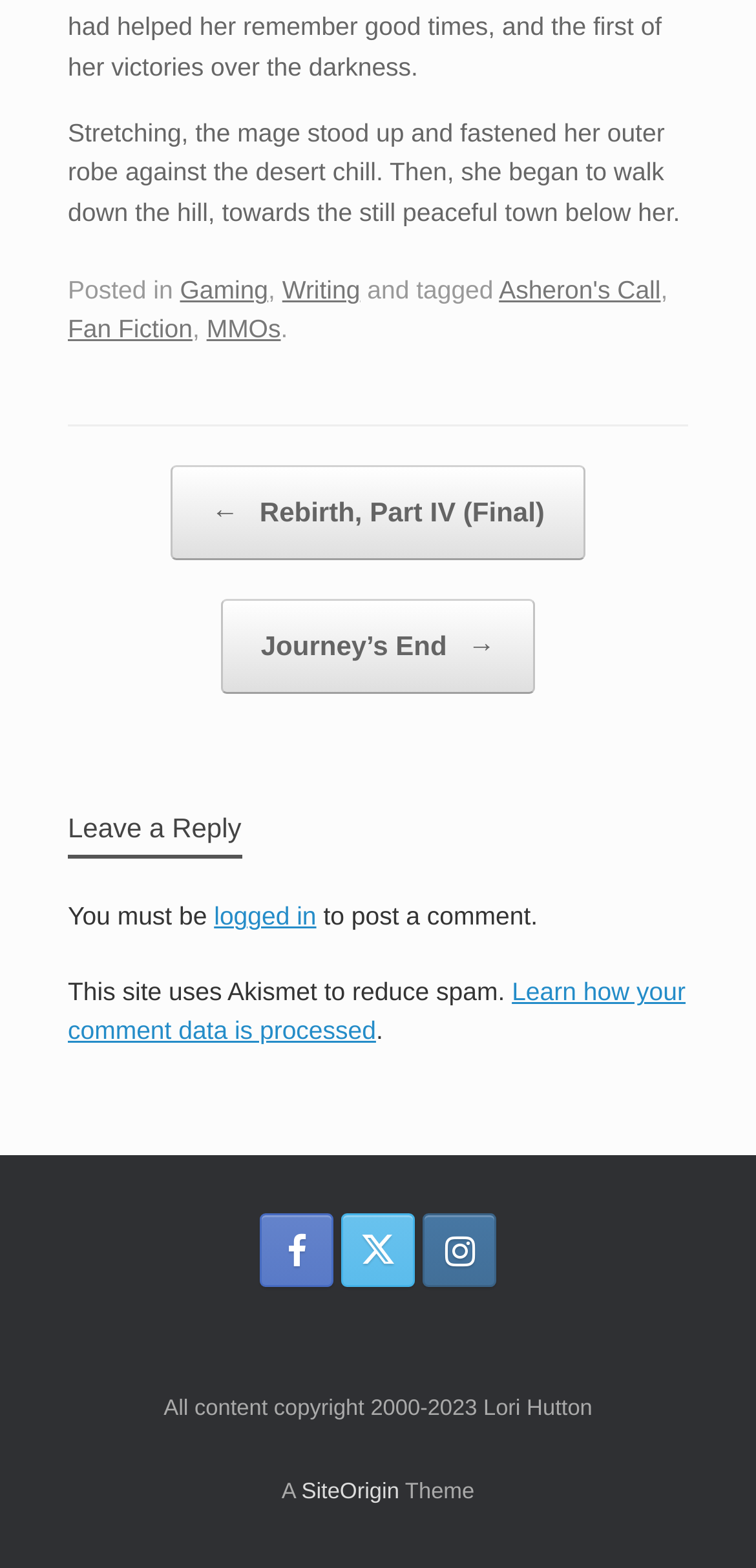What is the theme of the website?
Analyze the screenshot and provide a detailed answer to the question.

The theme of the website is mentioned at the bottom of the webpage, where it says 'A SiteOrigin Theme', indicating that the website uses a theme provided by SiteOrigin.